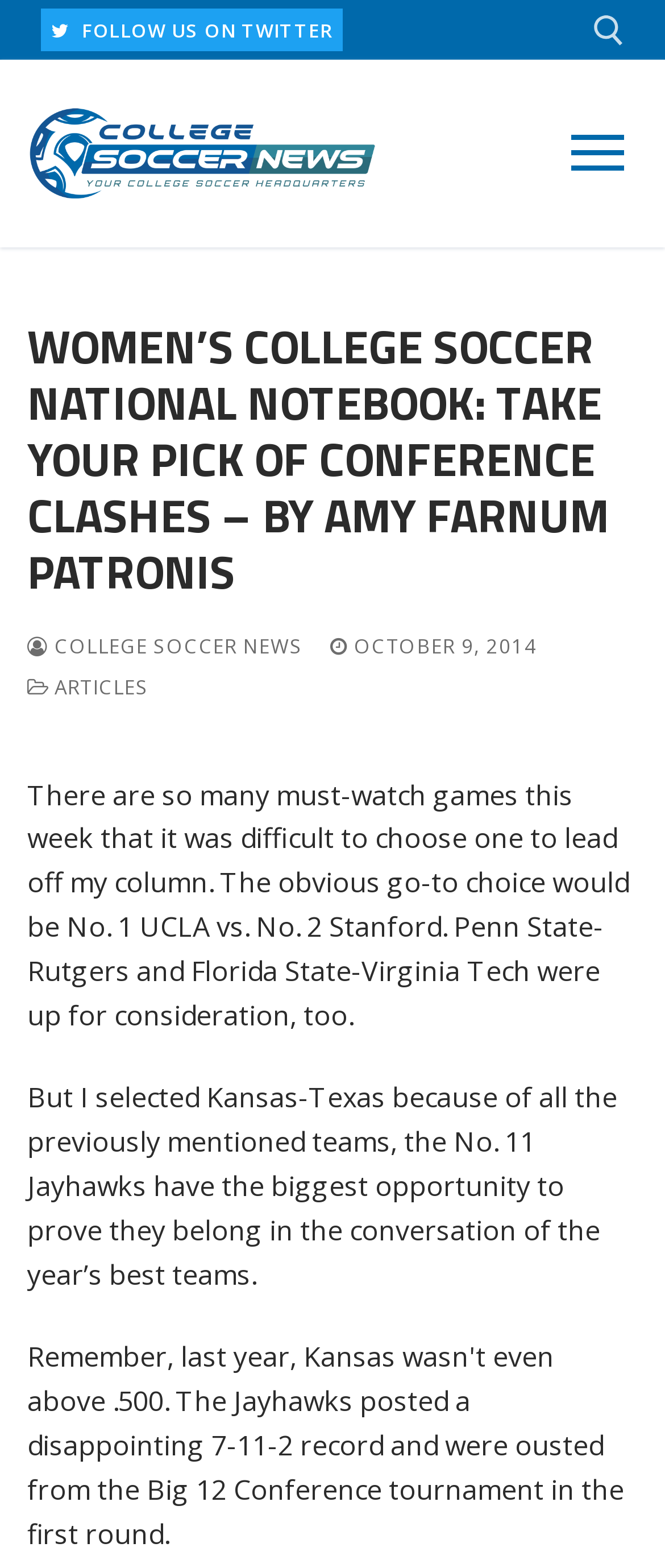What is the search box placeholder text?
Based on the screenshot, respond with a single word or phrase.

Search for: